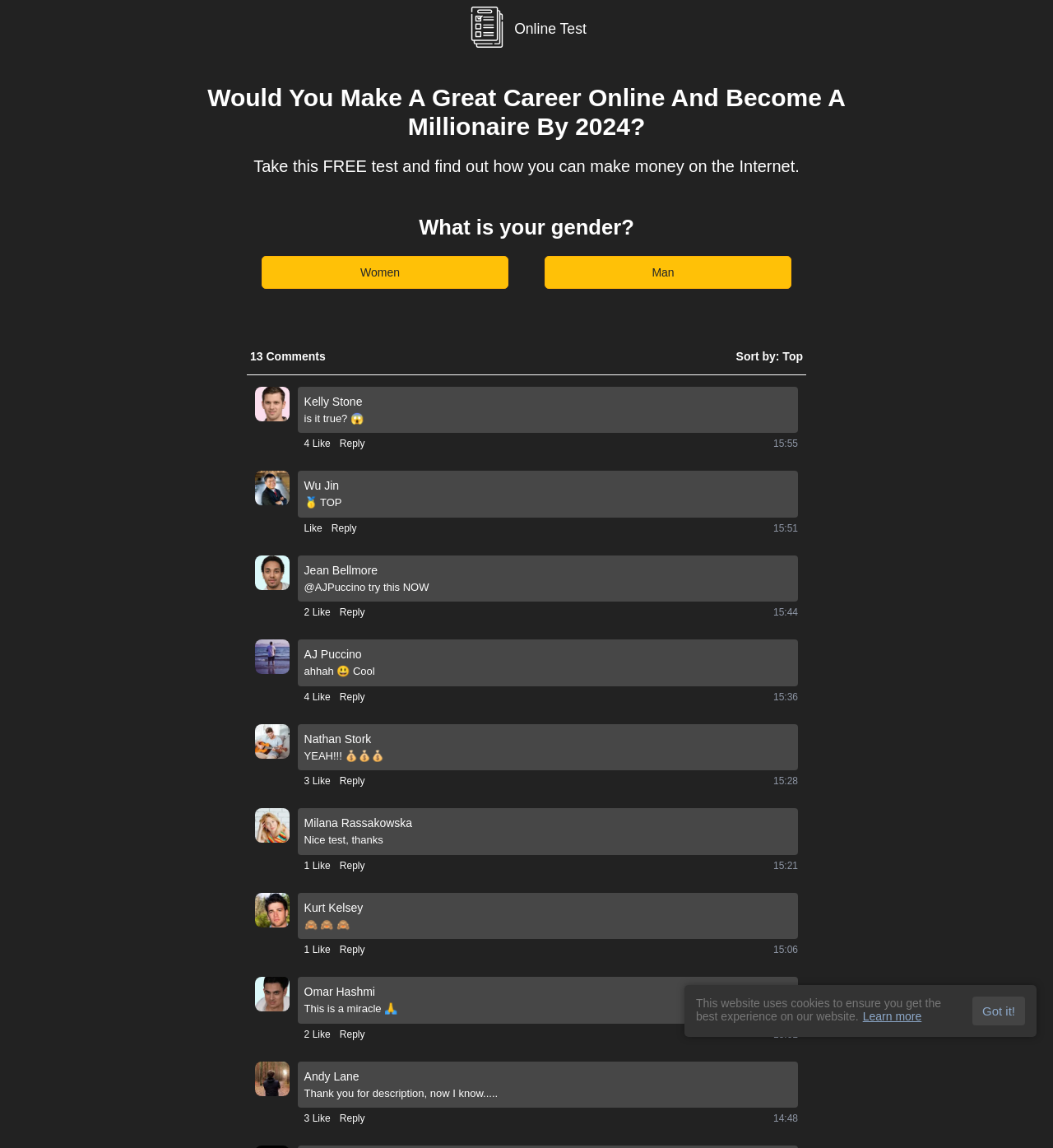Generate the text content of the main heading of the webpage.

Would You Make A Great Career Online And Become A Millionaire By 2024?